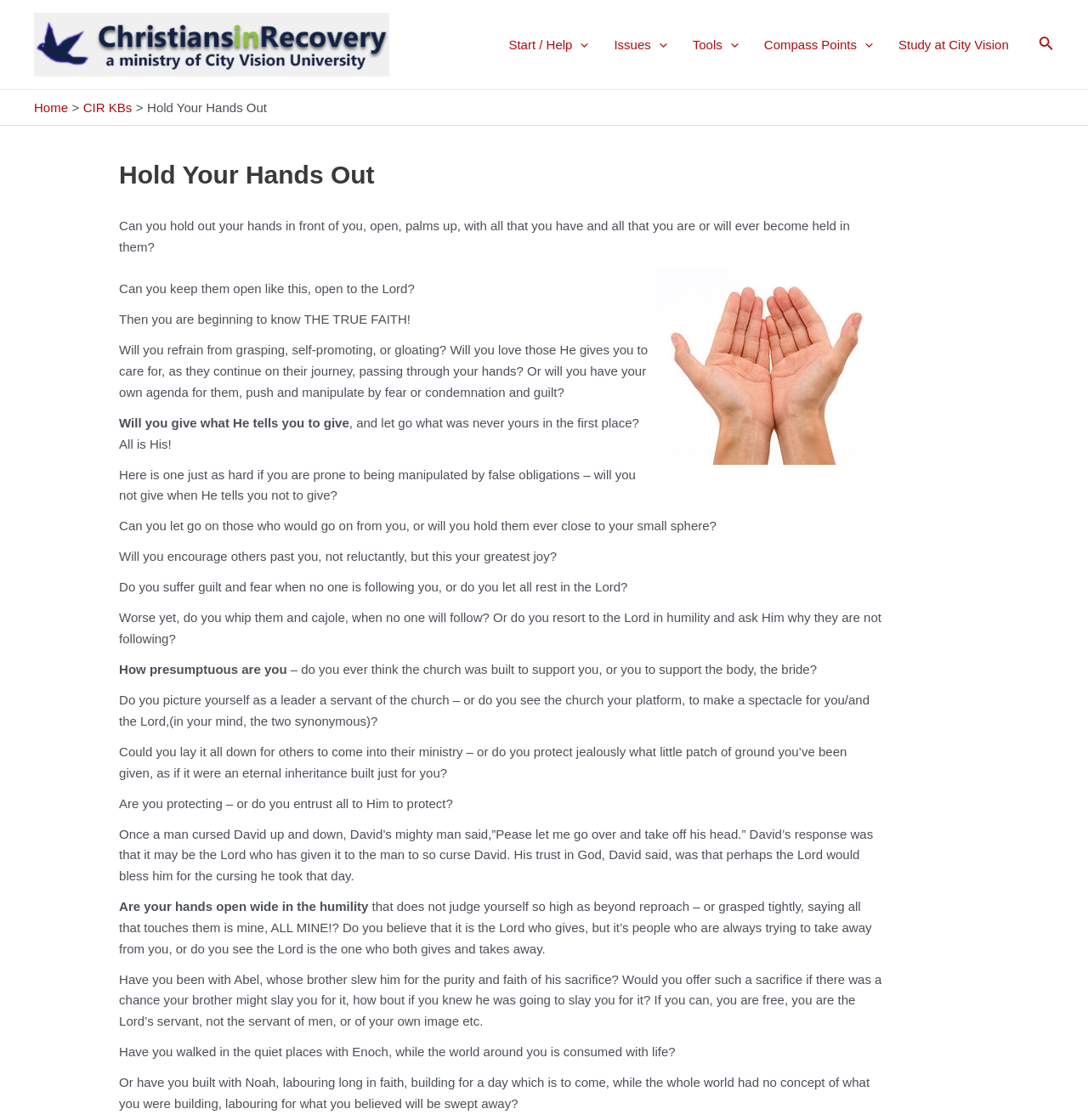Pinpoint the bounding box coordinates for the area that should be clicked to perform the following instruction: "Go to the 'Home' page".

[0.031, 0.09, 0.063, 0.102]